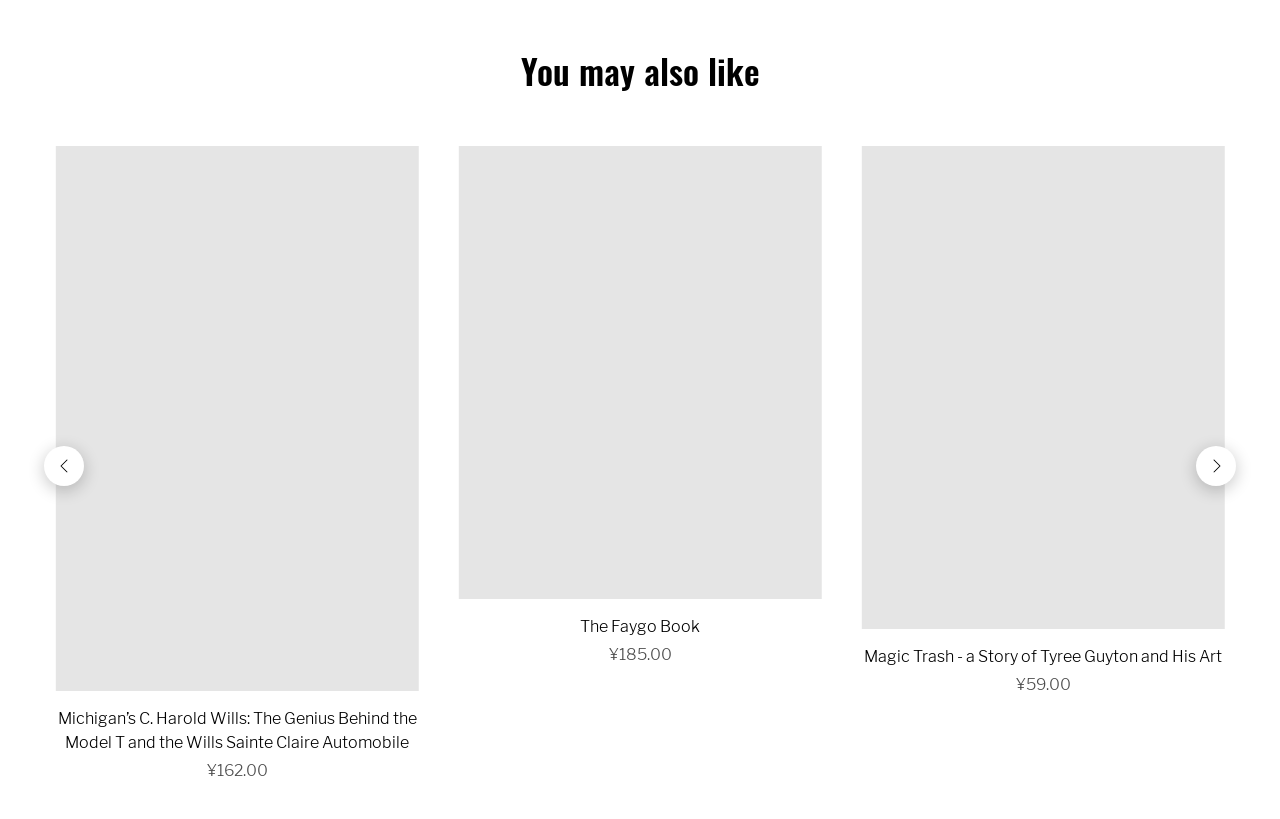How many books are displayed on this page? Observe the screenshot and provide a one-word or short phrase answer.

4